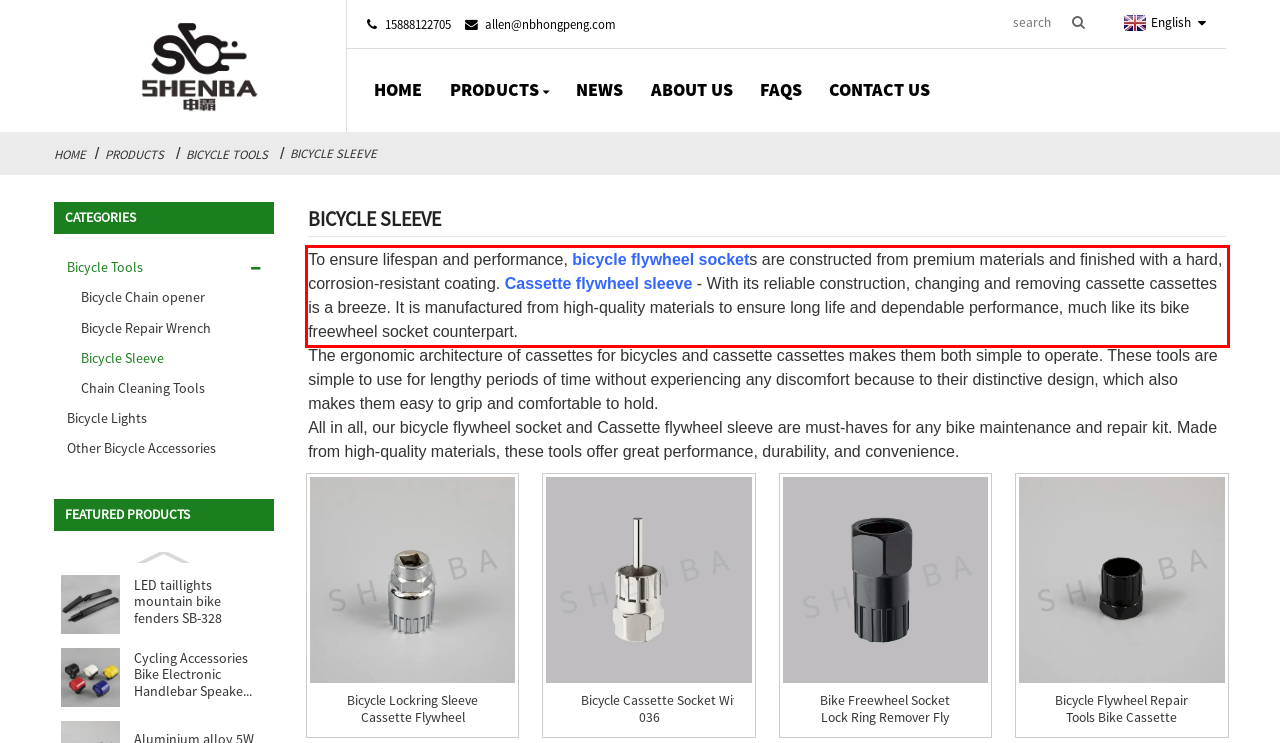You have a screenshot of a webpage, and there is a red bounding box around a UI element. Utilize OCR to extract the text within this red bounding box.

To ensure lifespan and performance, bicycle flywheel sockets are constructed from premium materials and finished with a hard, corrosion-resistant coating. Cassette flywheel sleeve - With its reliable construction, changing and removing cassette cassettes is a breeze. It is manufactured from high-quality materials to ensure long life and dependable performance, much like its bike freewheel socket counterpart.